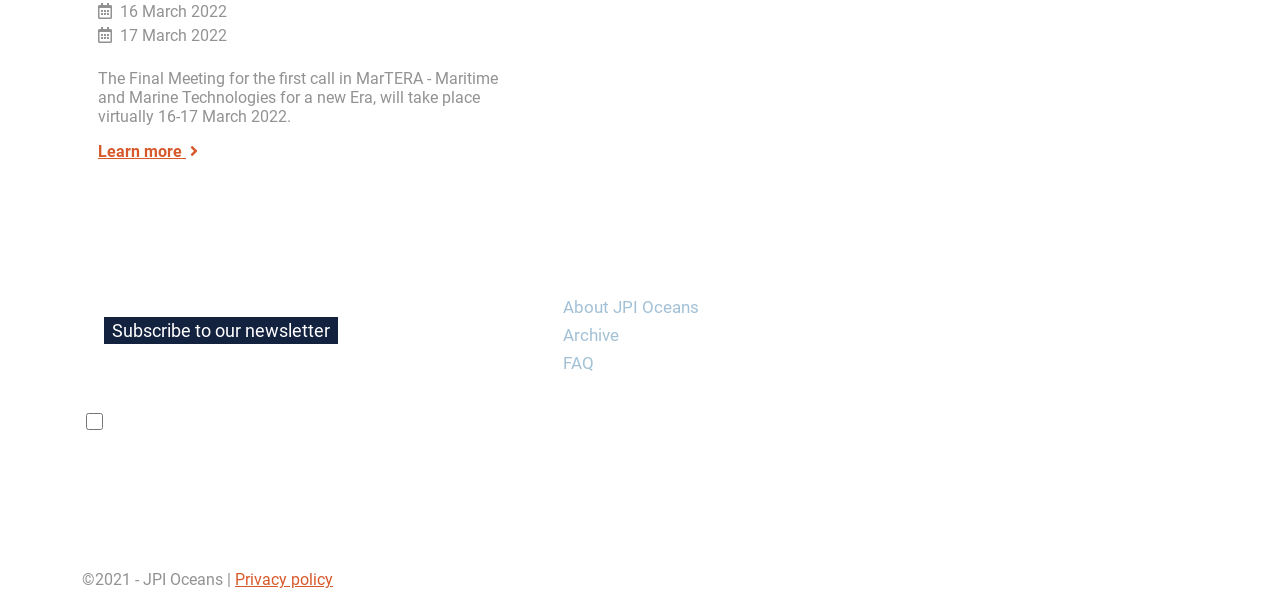Answer the question using only one word or a concise phrase: What is the link to the privacy policy?

Link at the bottom